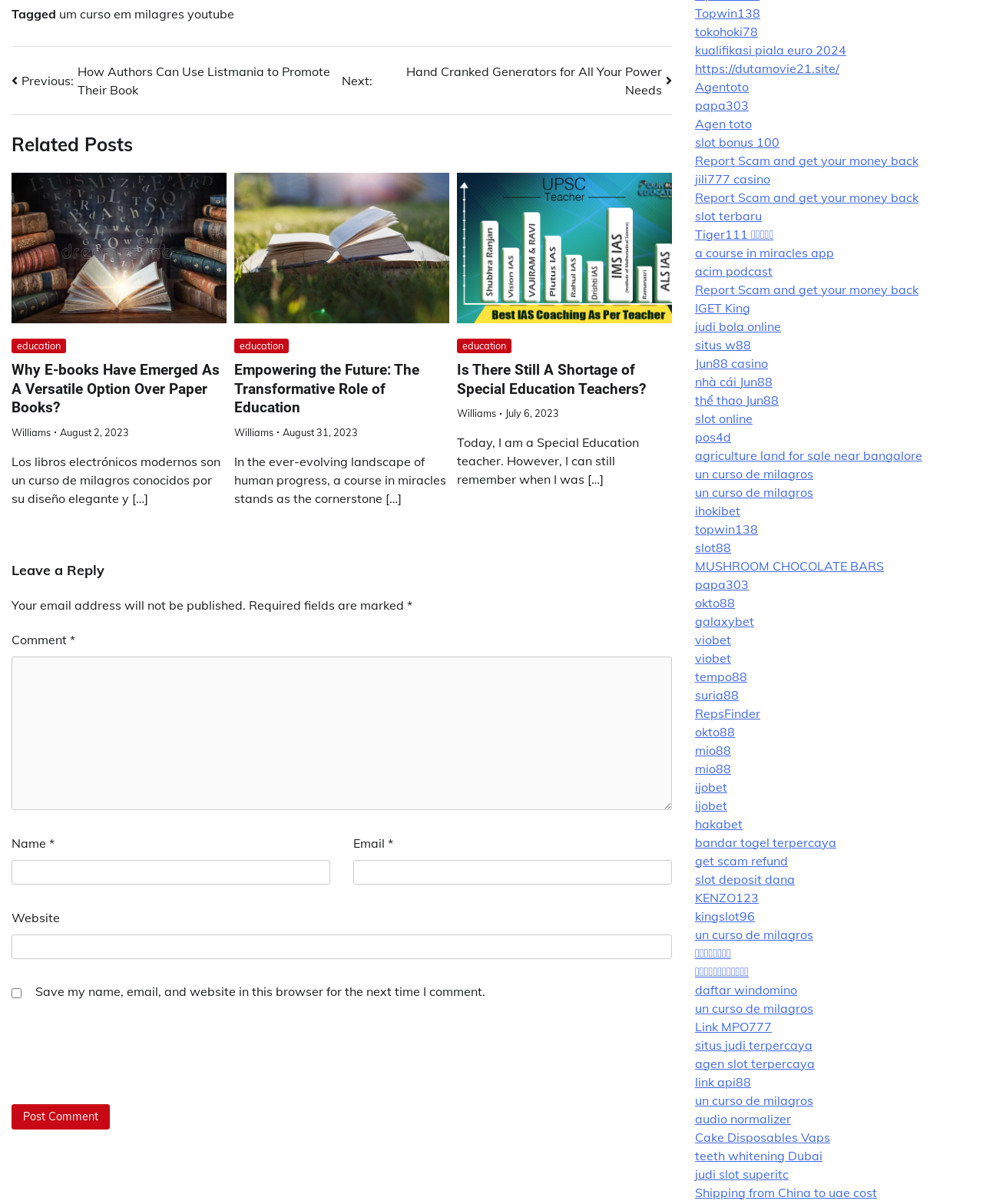Highlight the bounding box coordinates of the element that should be clicked to carry out the following instruction: "Click on the 'Previous' link". The coordinates must be given as four float numbers ranging from 0 to 1, i.e., [left, top, right, bottom].

[0.012, 0.051, 0.348, 0.082]